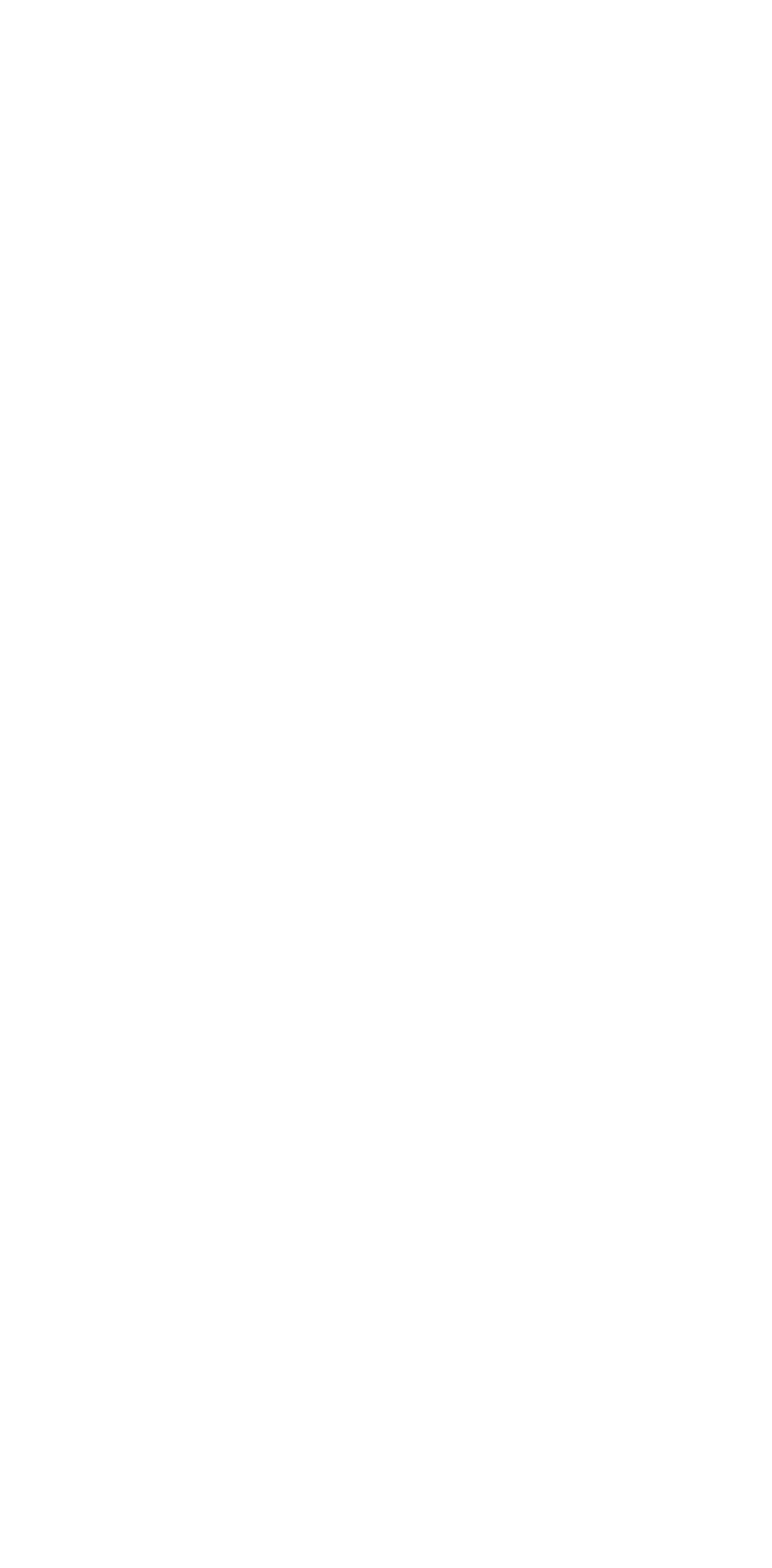Give a one-word or one-phrase response to the question: 
What is the title of the second person?

Dr. Ali Elhaj